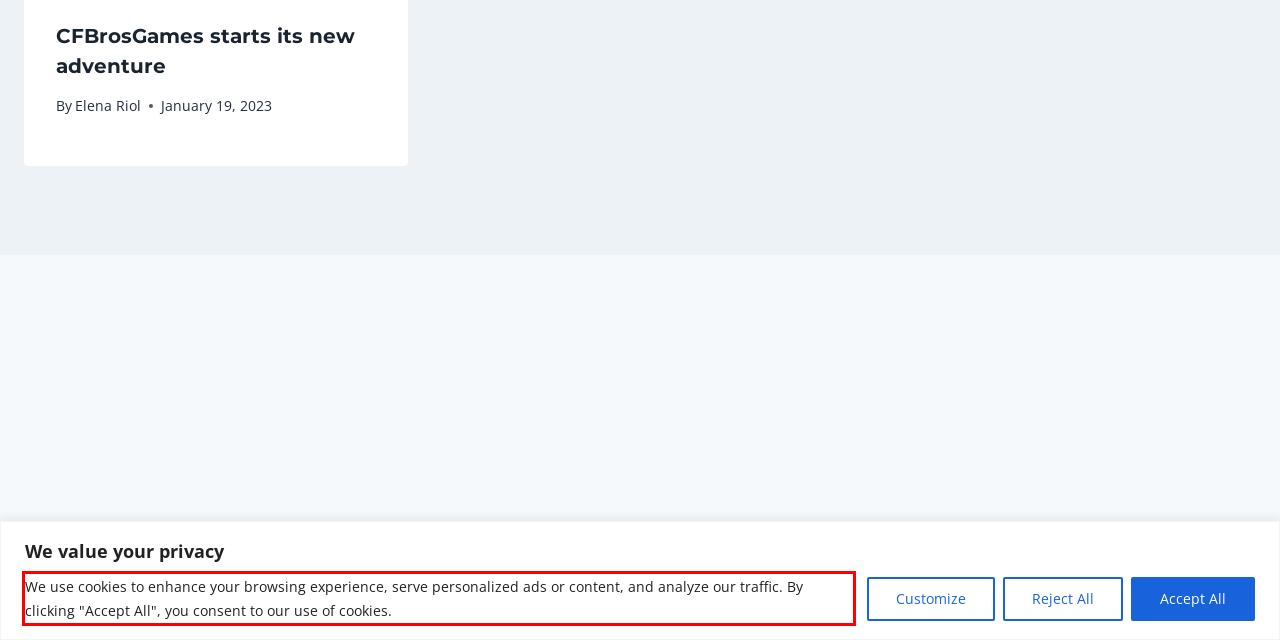Review the webpage screenshot provided, and perform OCR to extract the text from the red bounding box.

We use cookies to enhance your browsing experience, serve personalized ads or content, and analyze our traffic. By clicking "Accept All", you consent to our use of cookies.